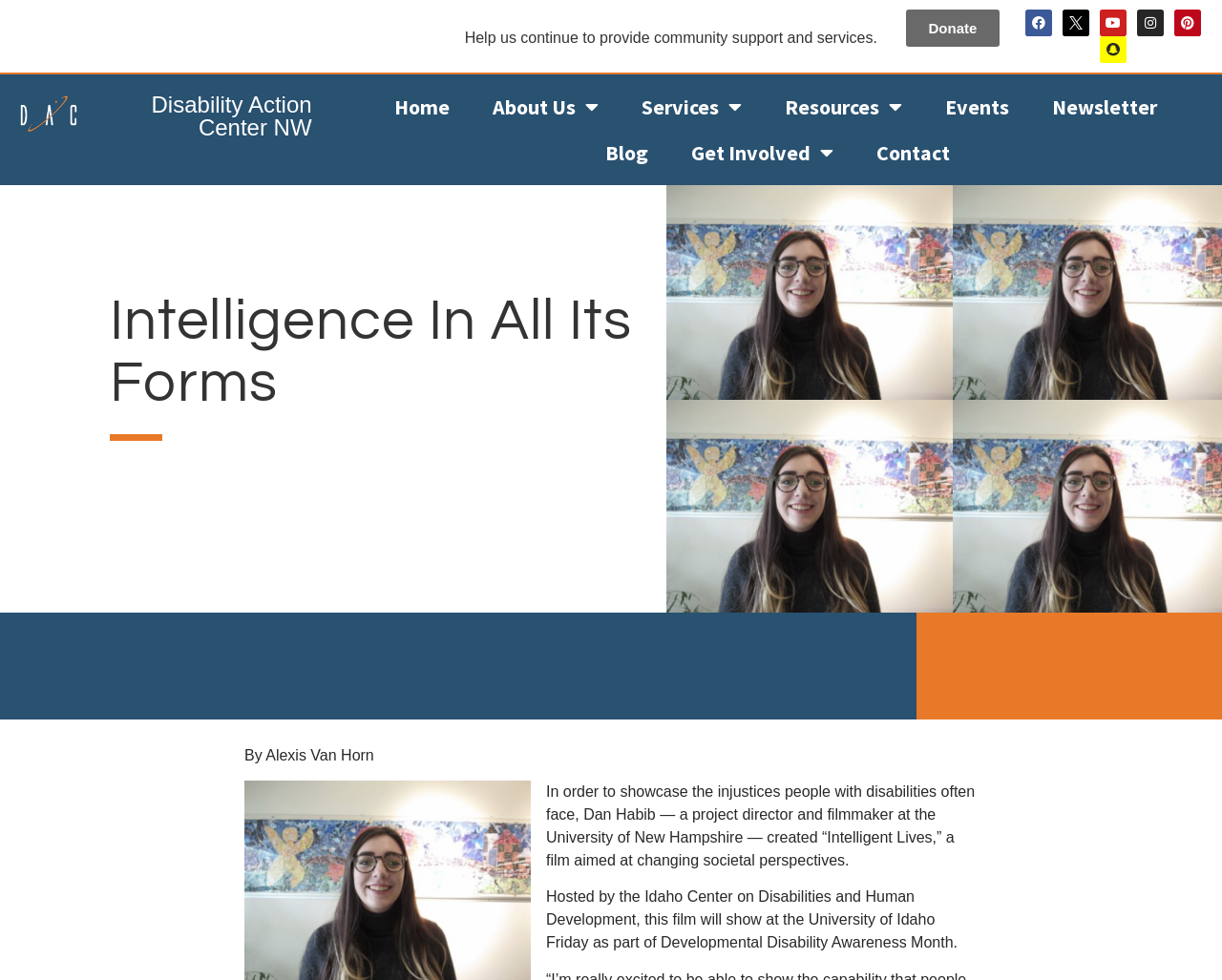Please look at the image and answer the question with a detailed explanation: What is the name of the film showcased on this webpage?

The webpage mentions a film 'Intelligent Lives' created by Dan Habib, a project director and filmmaker at the University of New Hampshire, to showcase the injustices people with disabilities often face.